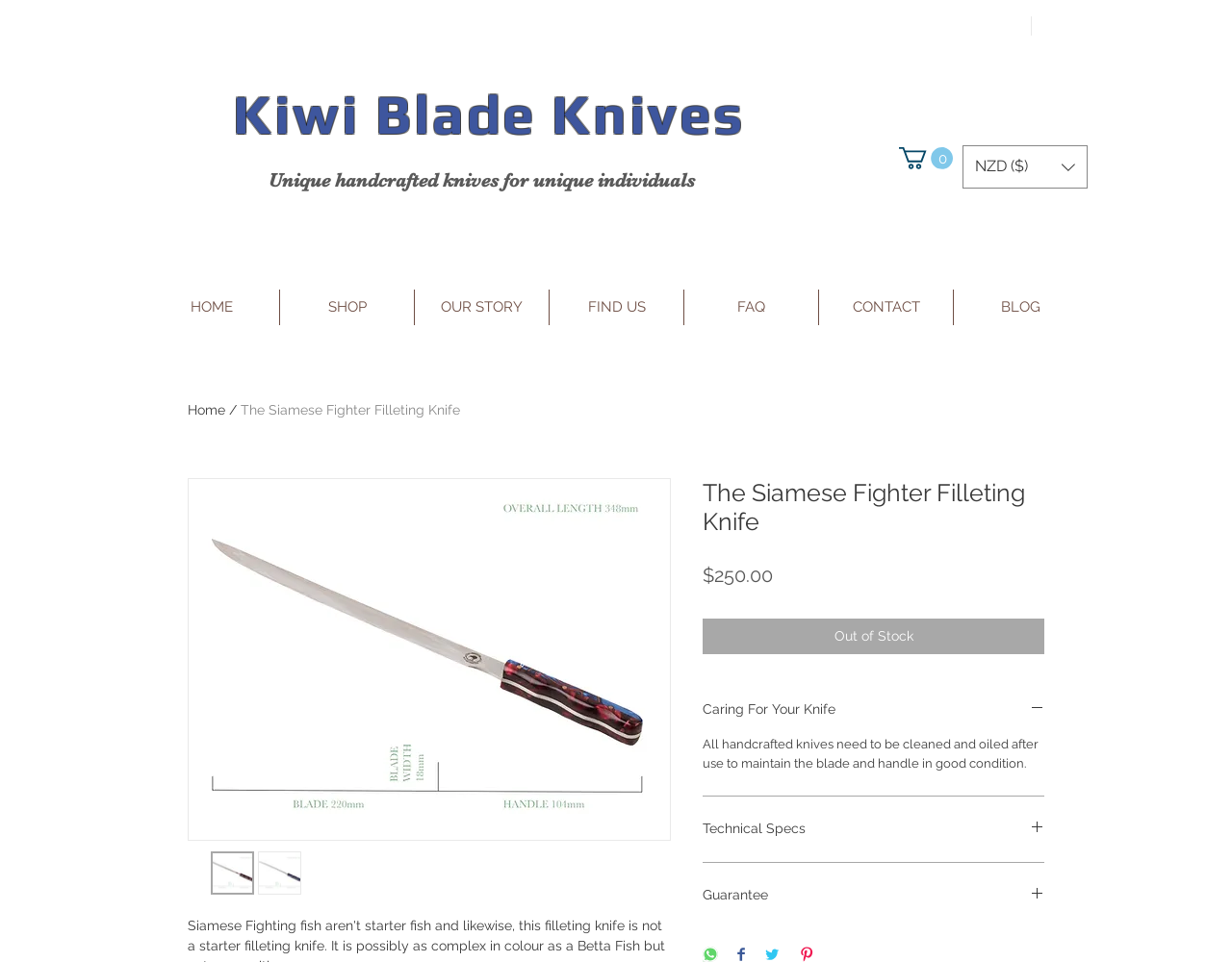Please specify the coordinates of the bounding box for the element that should be clicked to carry out this instruction: "Learn about what factors affect my car insurance premium". The coordinates must be four float numbers between 0 and 1, formatted as [left, top, right, bottom].

None